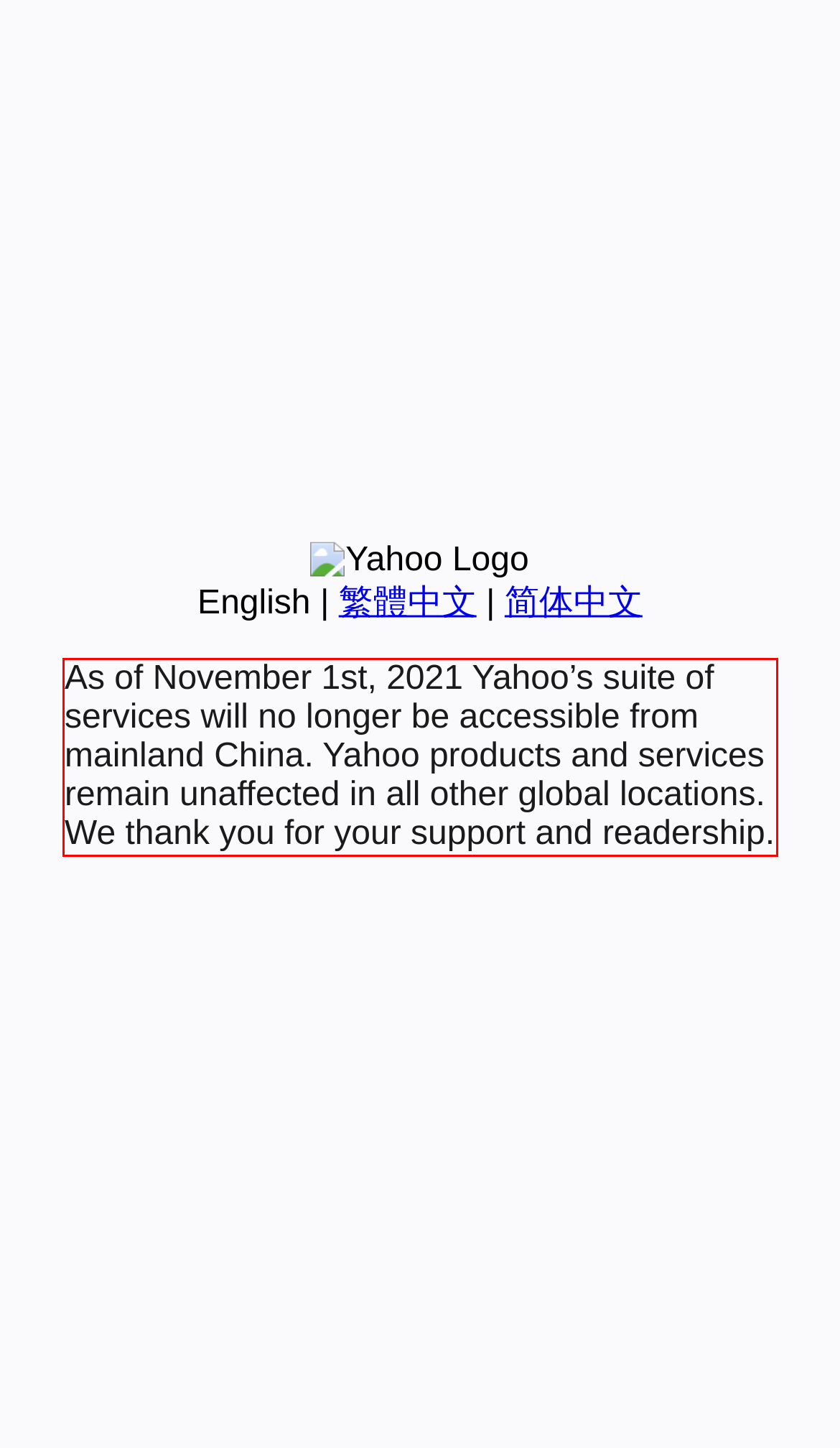Please look at the webpage screenshot and extract the text enclosed by the red bounding box.

As of November 1st, 2021 Yahoo’s suite of services will no longer be accessible from mainland China. Yahoo products and services remain unaffected in all other global locations. We thank you for your support and readership.